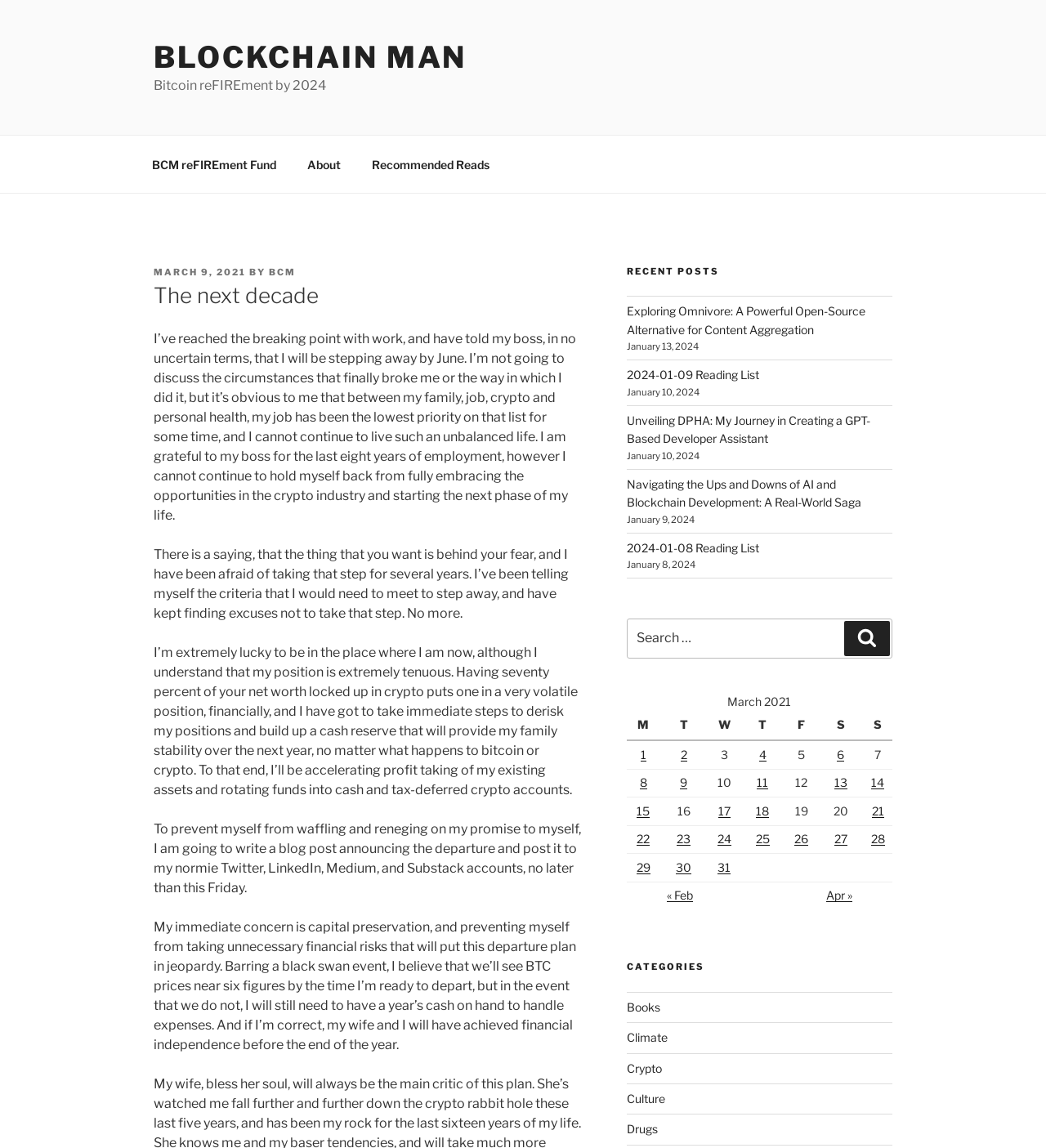Specify the bounding box coordinates of the element's area that should be clicked to execute the given instruction: "check social media". The coordinates should be four float numbers between 0 and 1, i.e., [left, top, right, bottom].

None